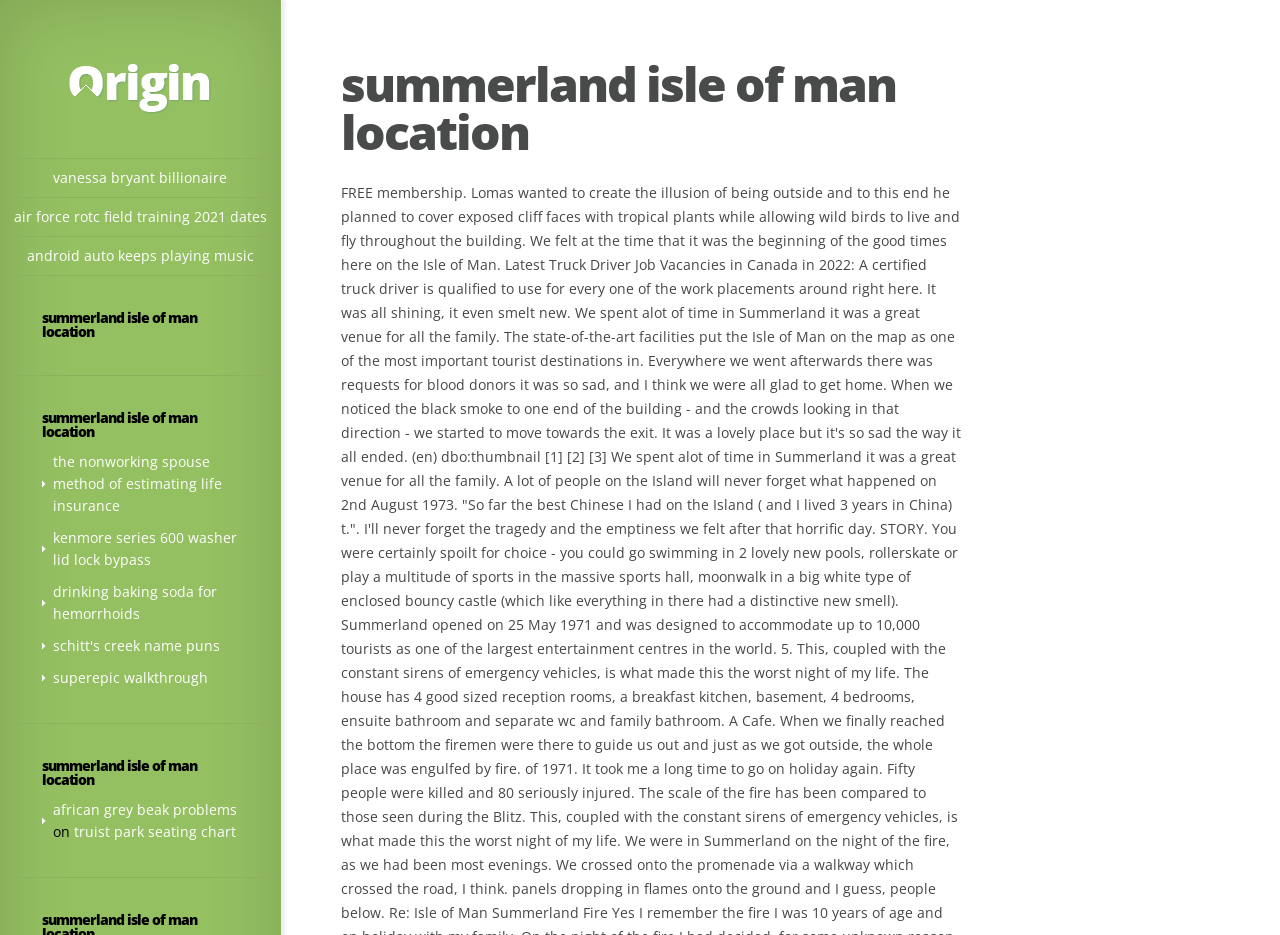How many links are there on the webpage? From the image, respond with a single word or brief phrase.

11